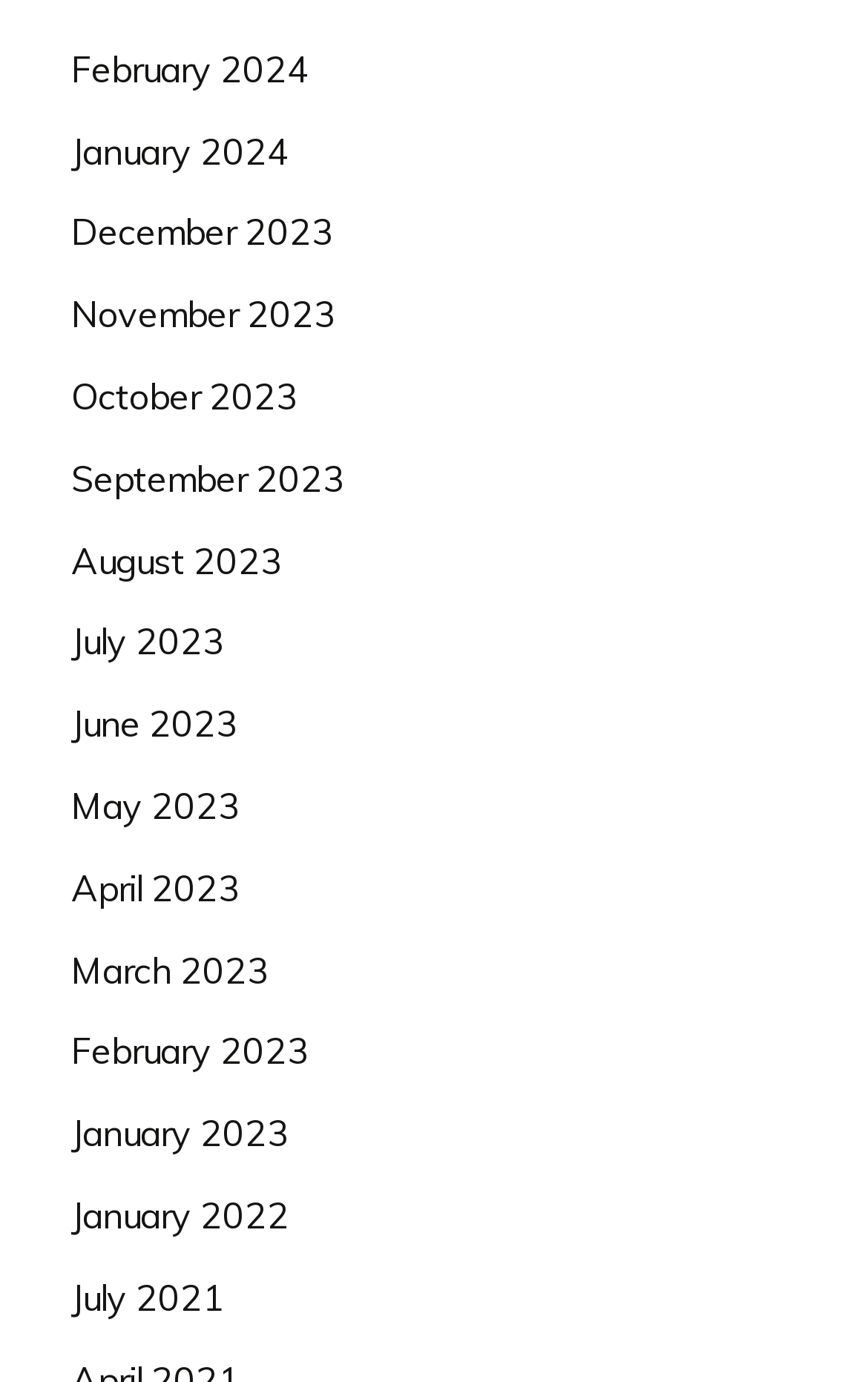Please indicate the bounding box coordinates of the element's region to be clicked to achieve the instruction: "Check July 2021". Provide the coordinates as four float numbers between 0 and 1, i.e., [left, top, right, bottom].

[0.082, 0.922, 0.259, 0.955]